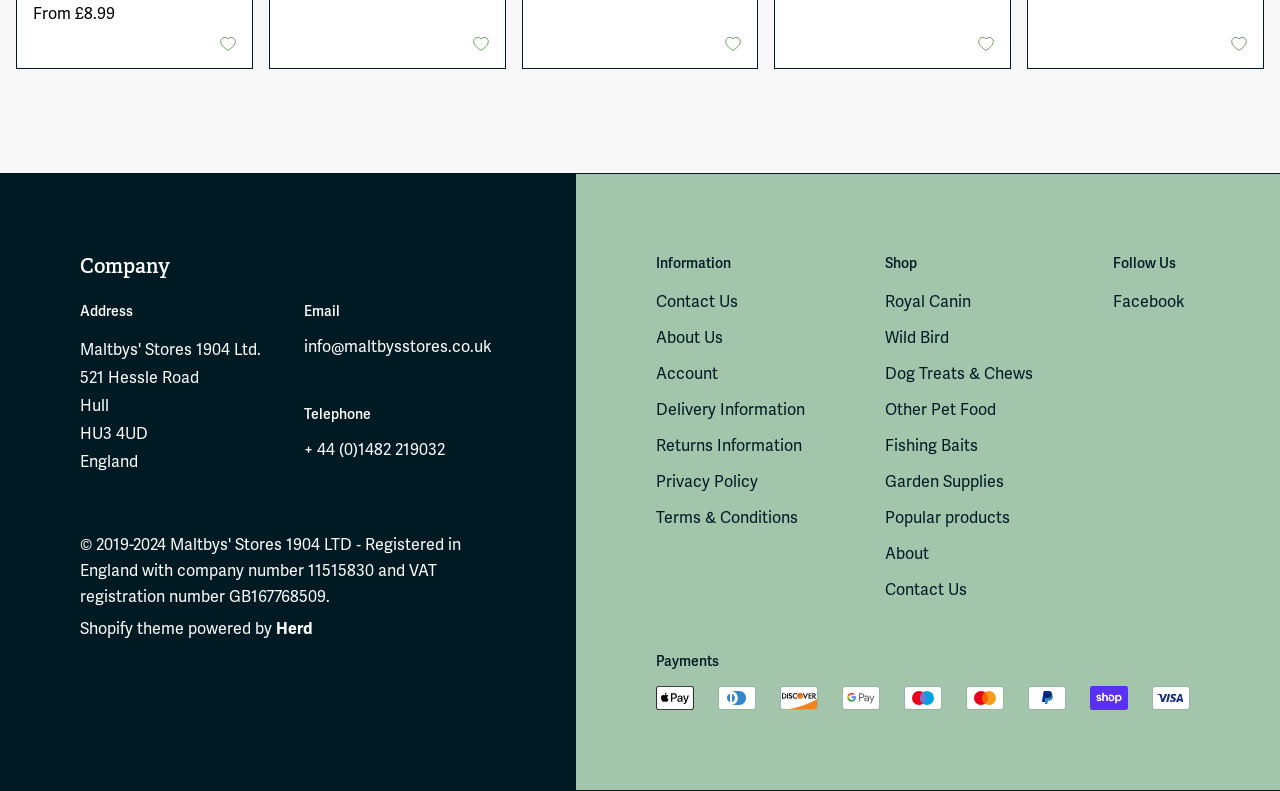Given the description "Contact Us", determine the bounding box of the corresponding UI element.

[0.512, 0.368, 0.577, 0.394]